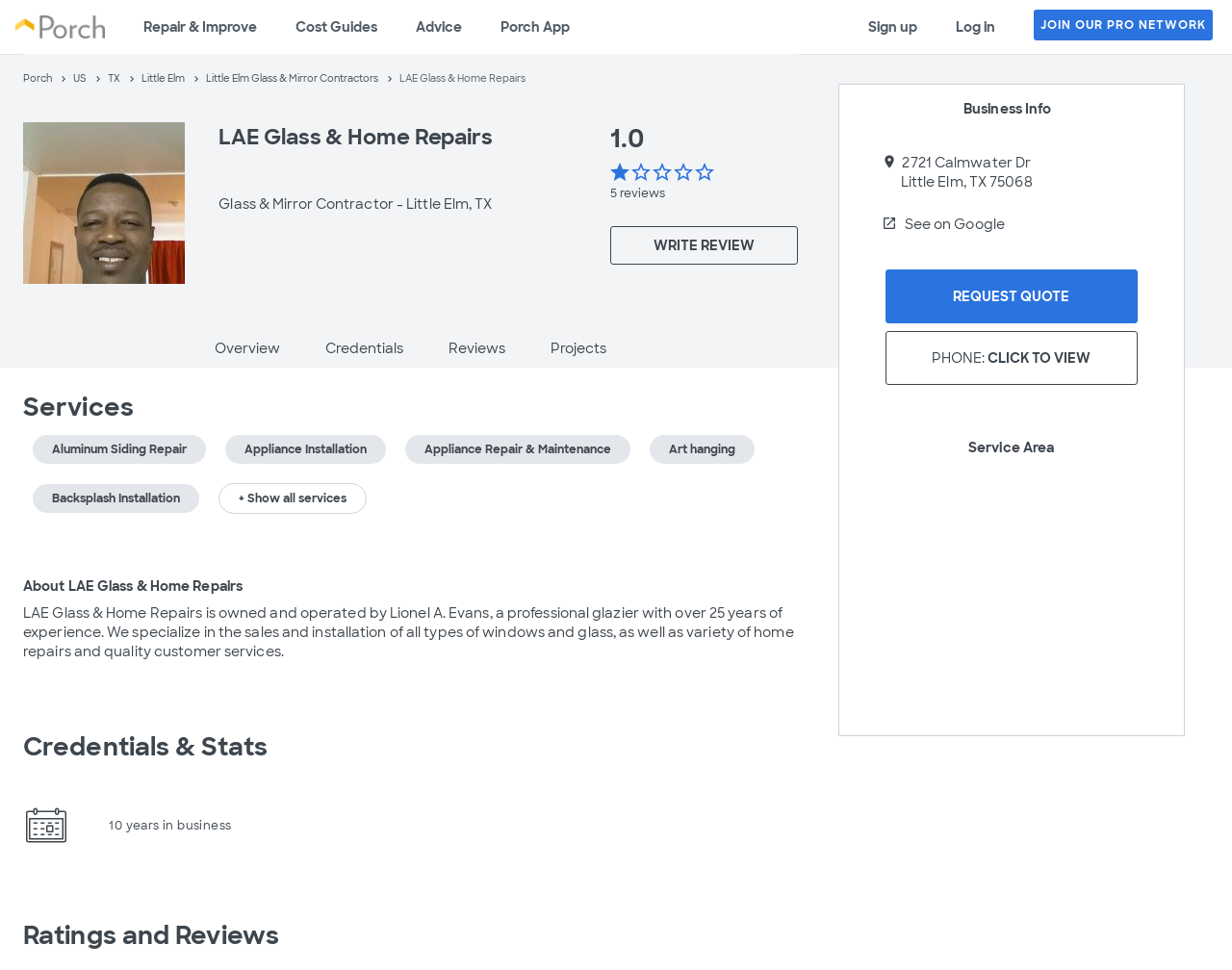Locate the bounding box coordinates of the element to click to perform the following action: 'Click on the 'WRITE REVIEW' button'. The coordinates should be given as four float values between 0 and 1, in the form of [left, top, right, bottom].

[0.495, 0.233, 0.648, 0.273]